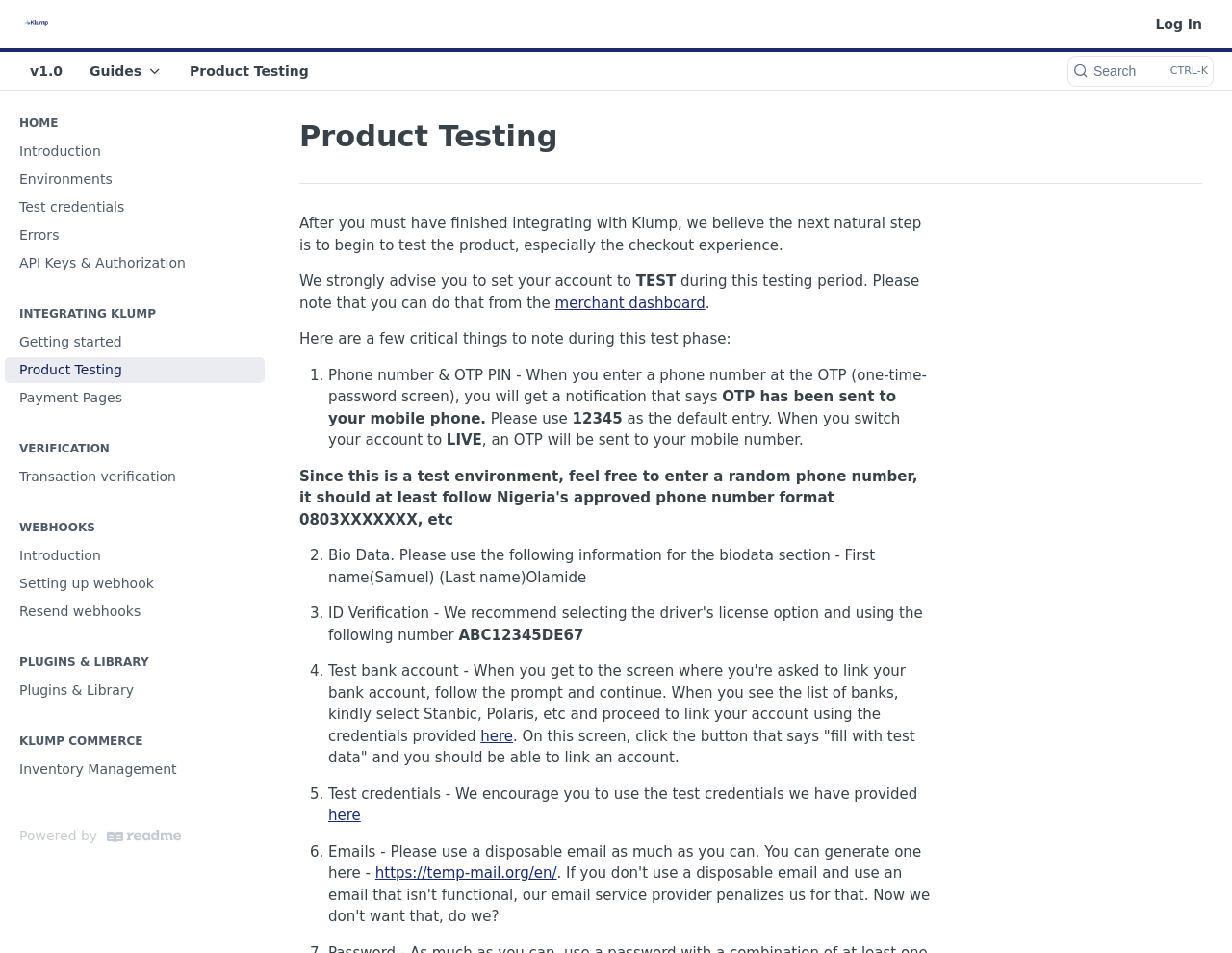Please respond to the question with a concise word or phrase:
What is the current version of the product?

v1.0